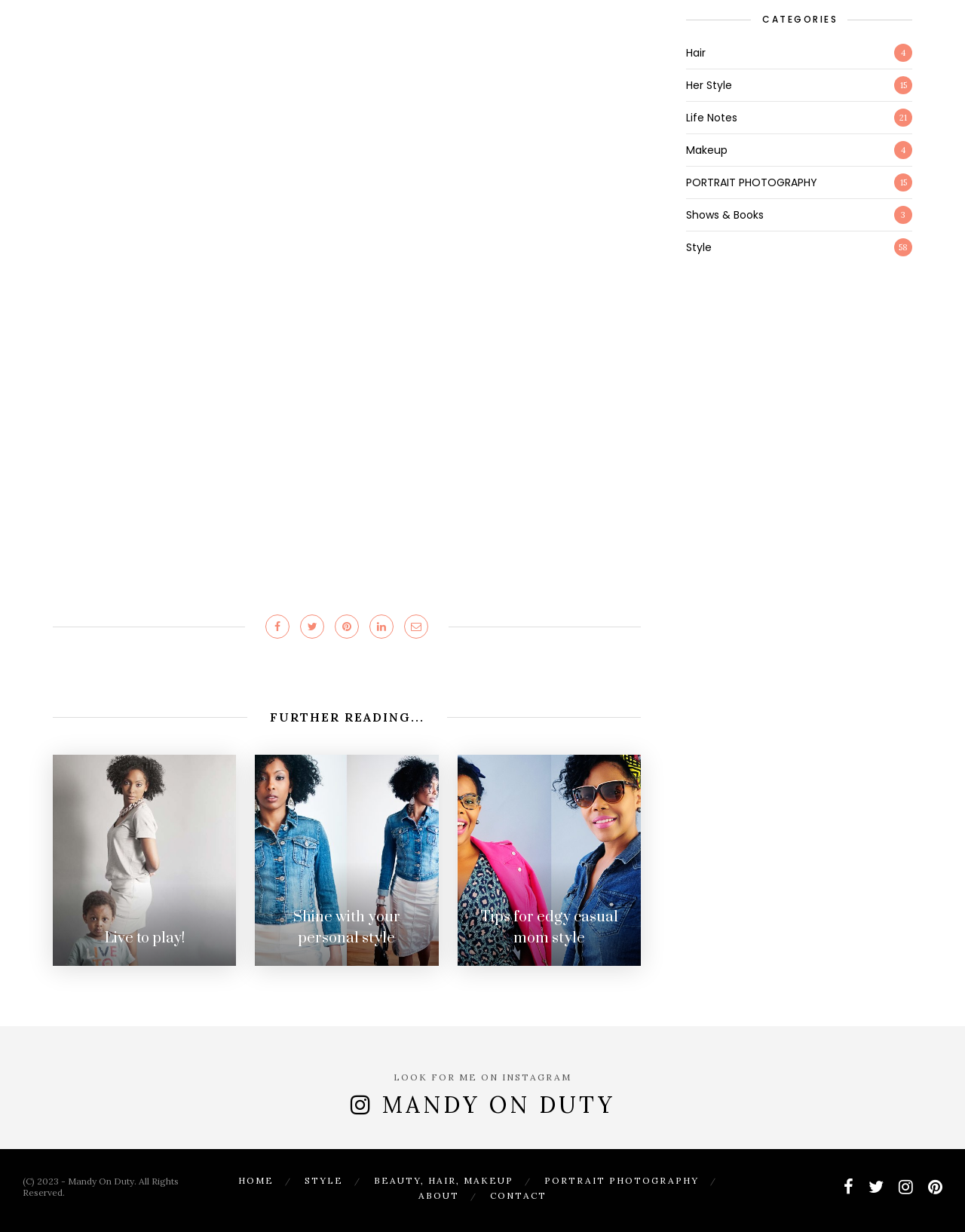Please find the bounding box coordinates of the clickable region needed to complete the following instruction: "Click on the 'FURTHER READING...' link". The bounding box coordinates must consist of four float numbers between 0 and 1, i.e., [left, top, right, bottom].

[0.279, 0.576, 0.439, 0.588]